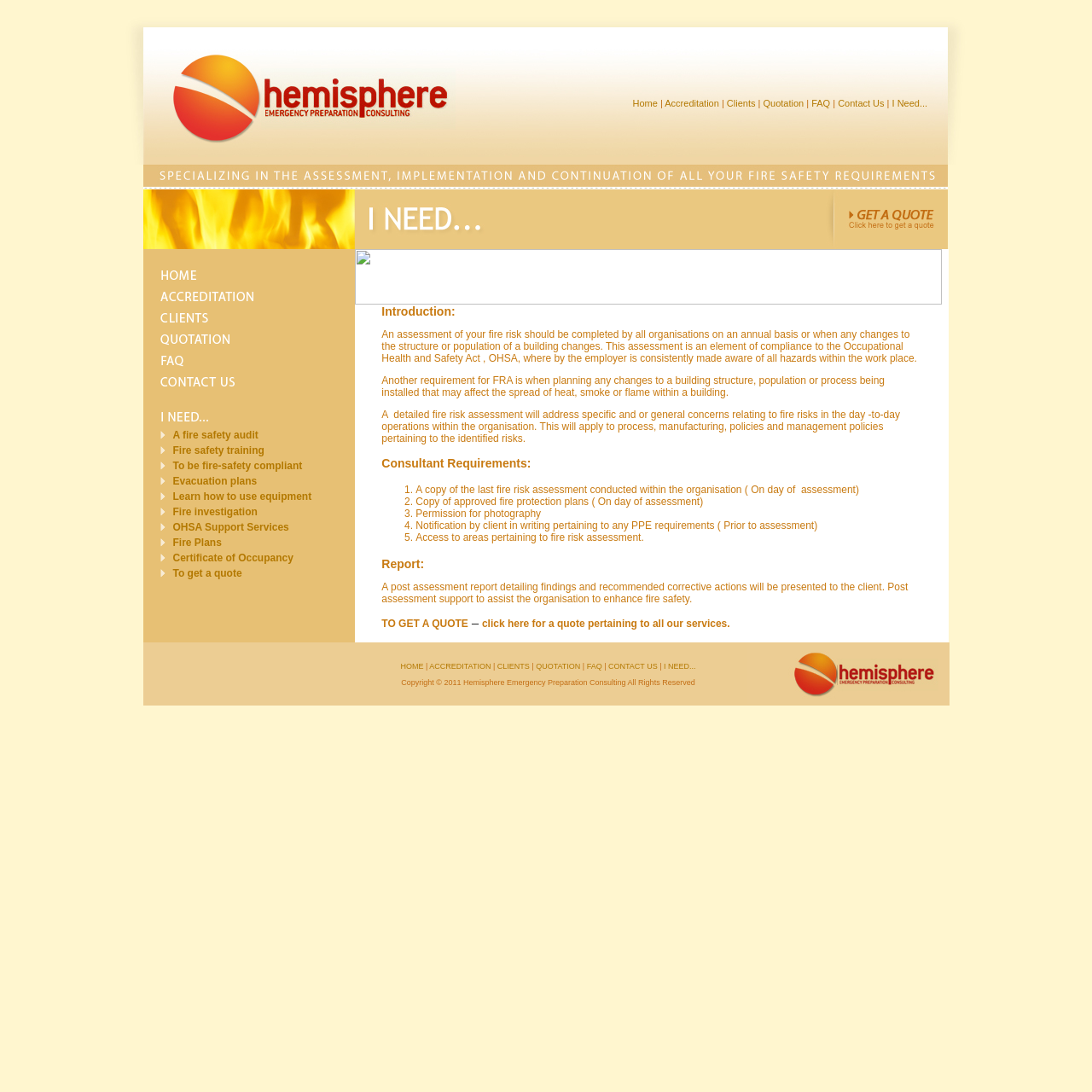How many links are in the navigation menu at [0.131, 0.025, 0.869, 0.151]?
Please provide a single word or phrase as the answer based on the screenshot.

7